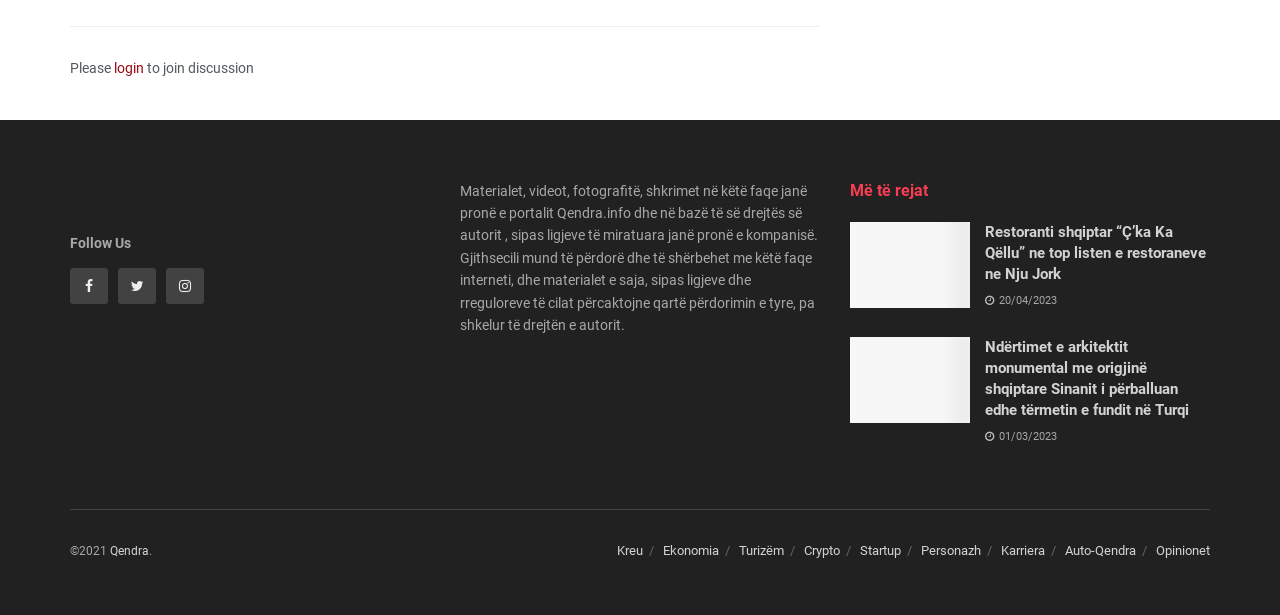Find the bounding box coordinates for the area that must be clicked to perform this action: "Go to the Kreu page".

[0.482, 0.883, 0.502, 0.907]